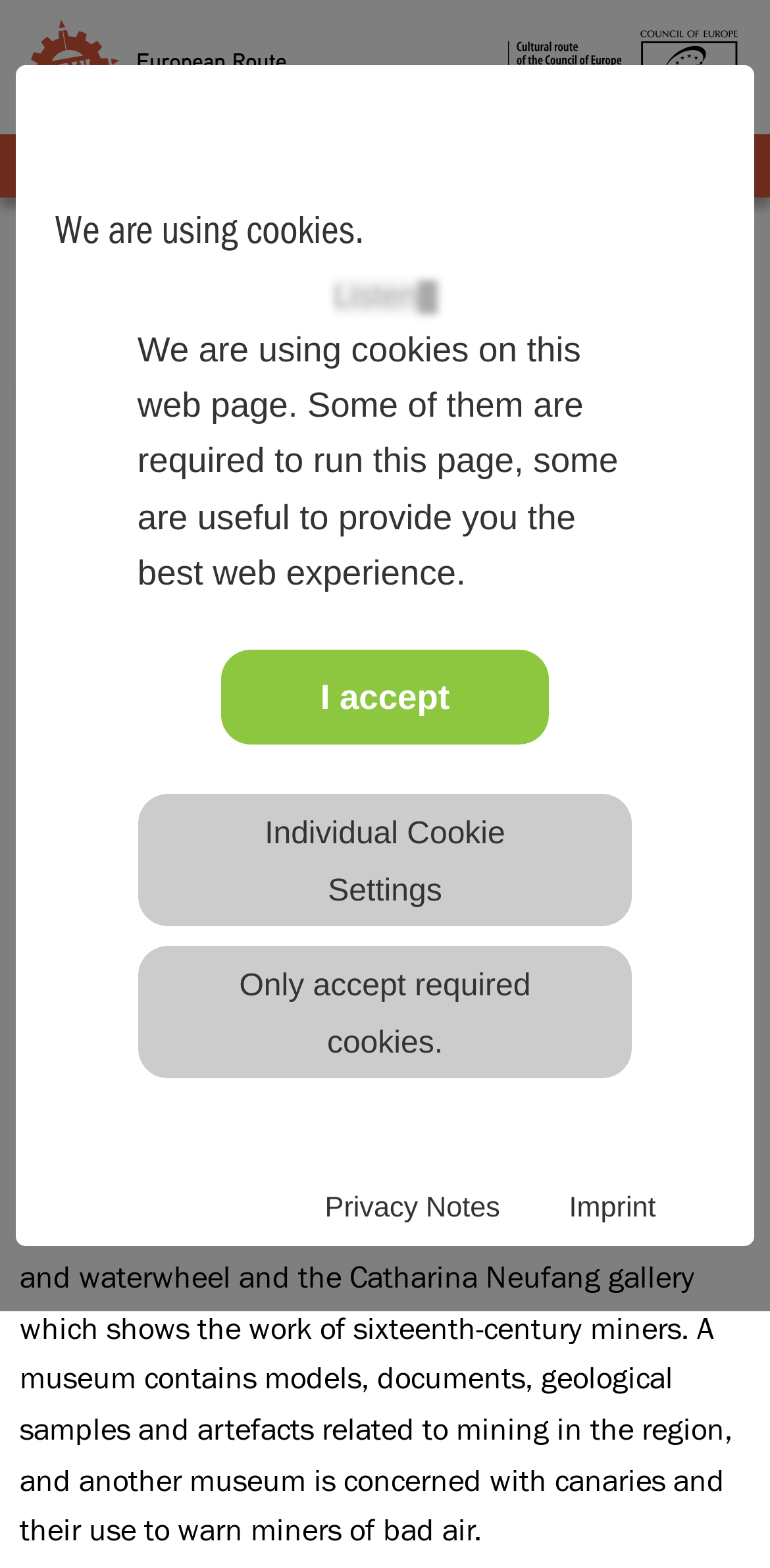Please respond to the question with a concise word or phrase:
What is the name of the mining museum?

Samson Mining Museum